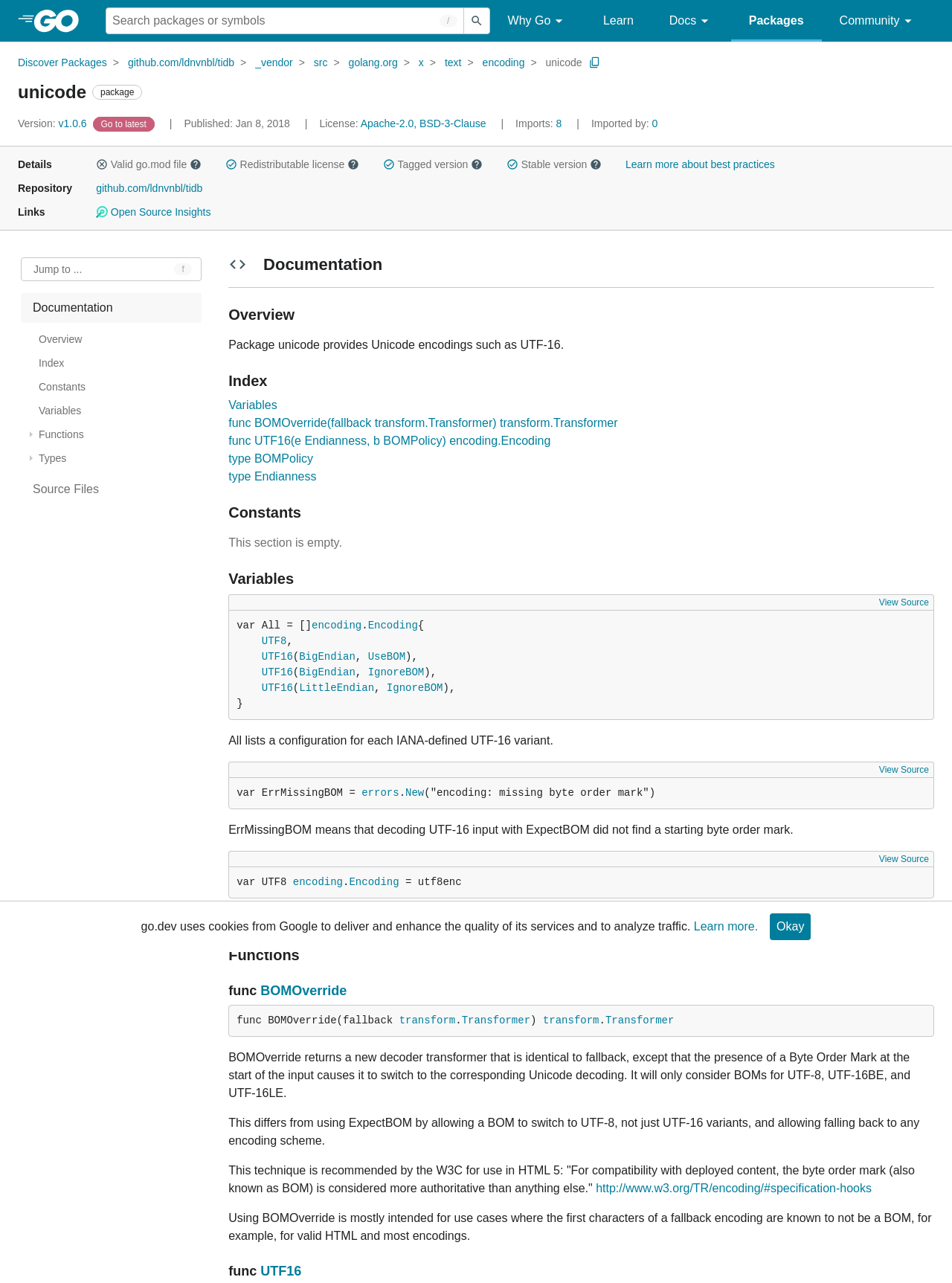What is the repository of the package?
Answer with a single word or short phrase according to what you see in the image.

github.com/ldnvnbl/tidb